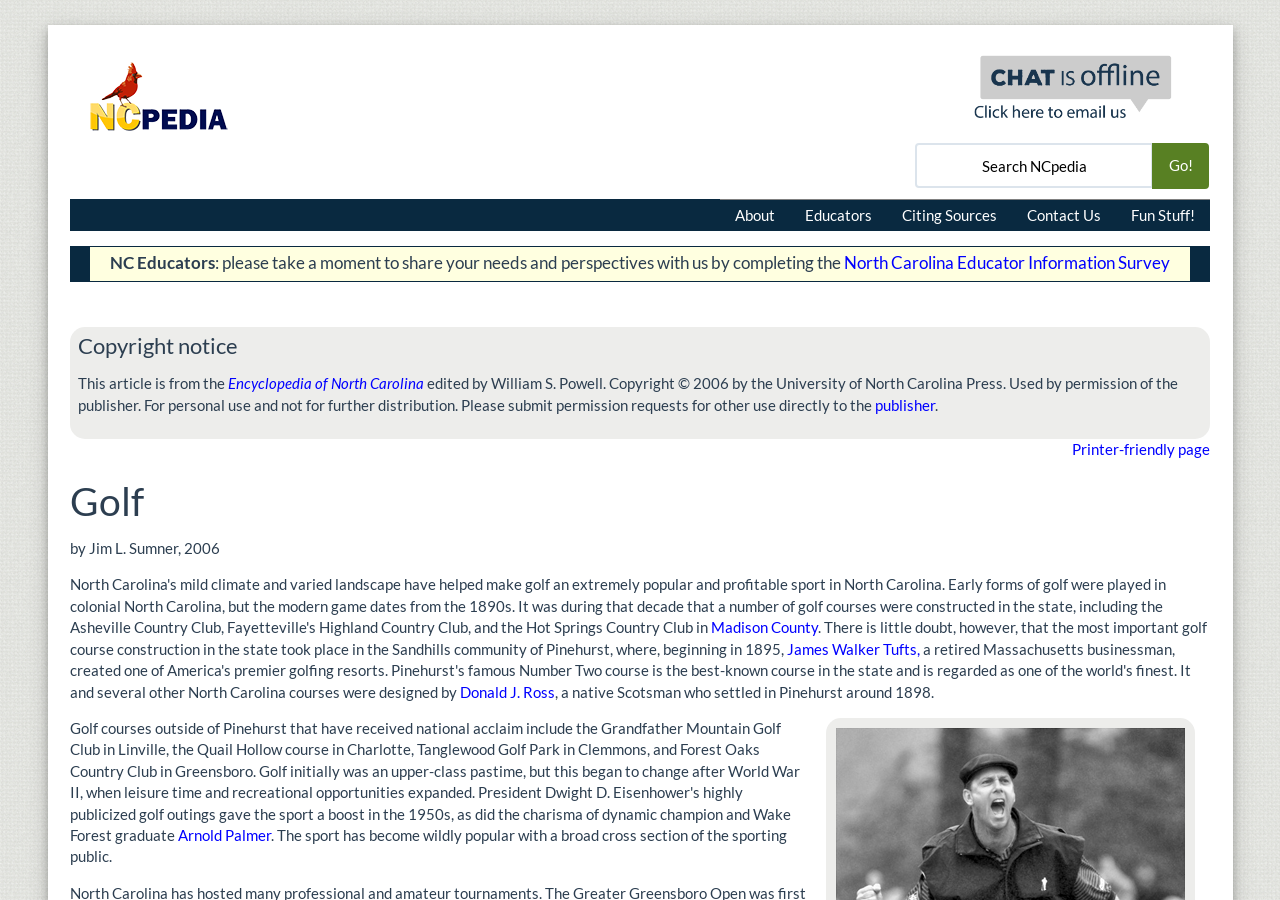Answer the question with a brief word or phrase:
Who is the author of the article about golf?

Jim L. Sumner